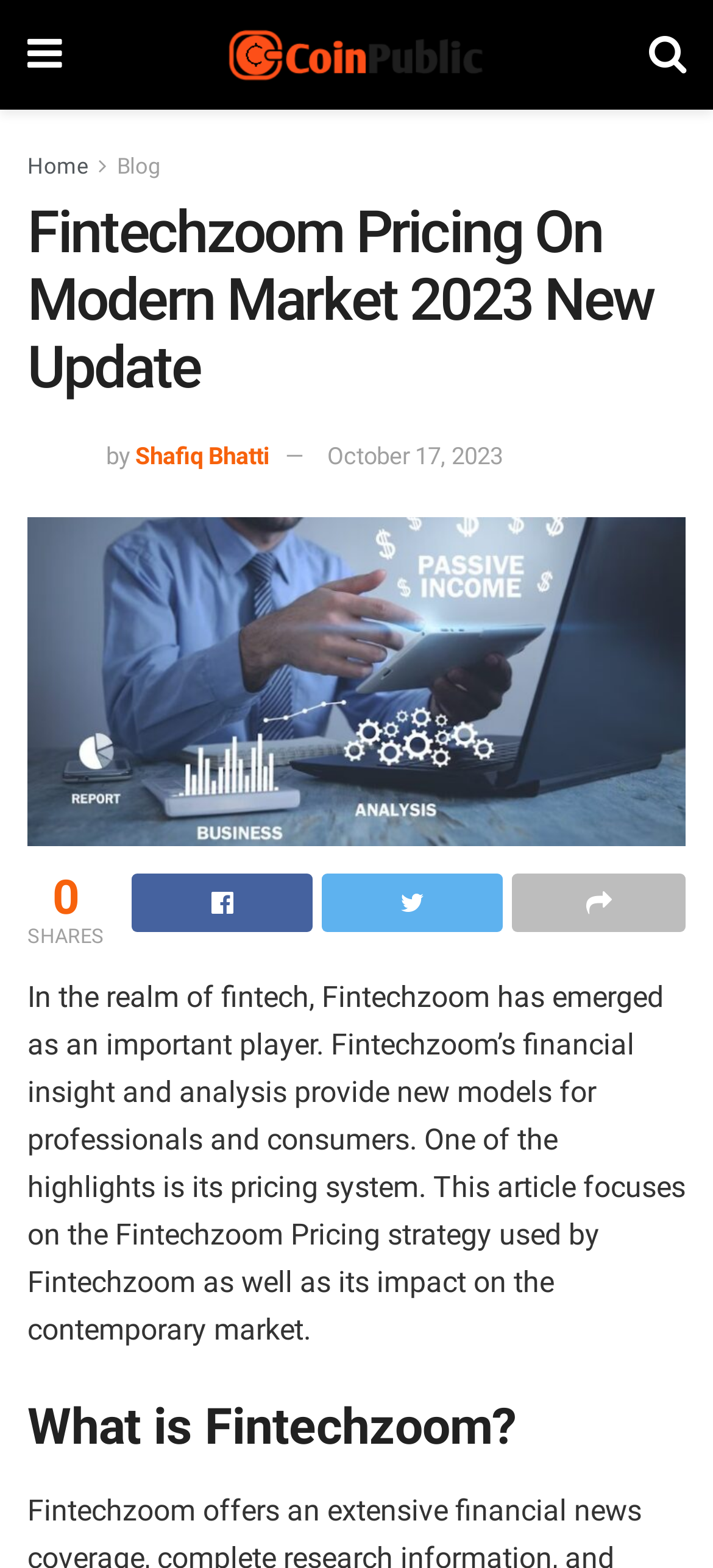Answer the question below with a single word or a brief phrase: 
What is the category of the article?

Blog